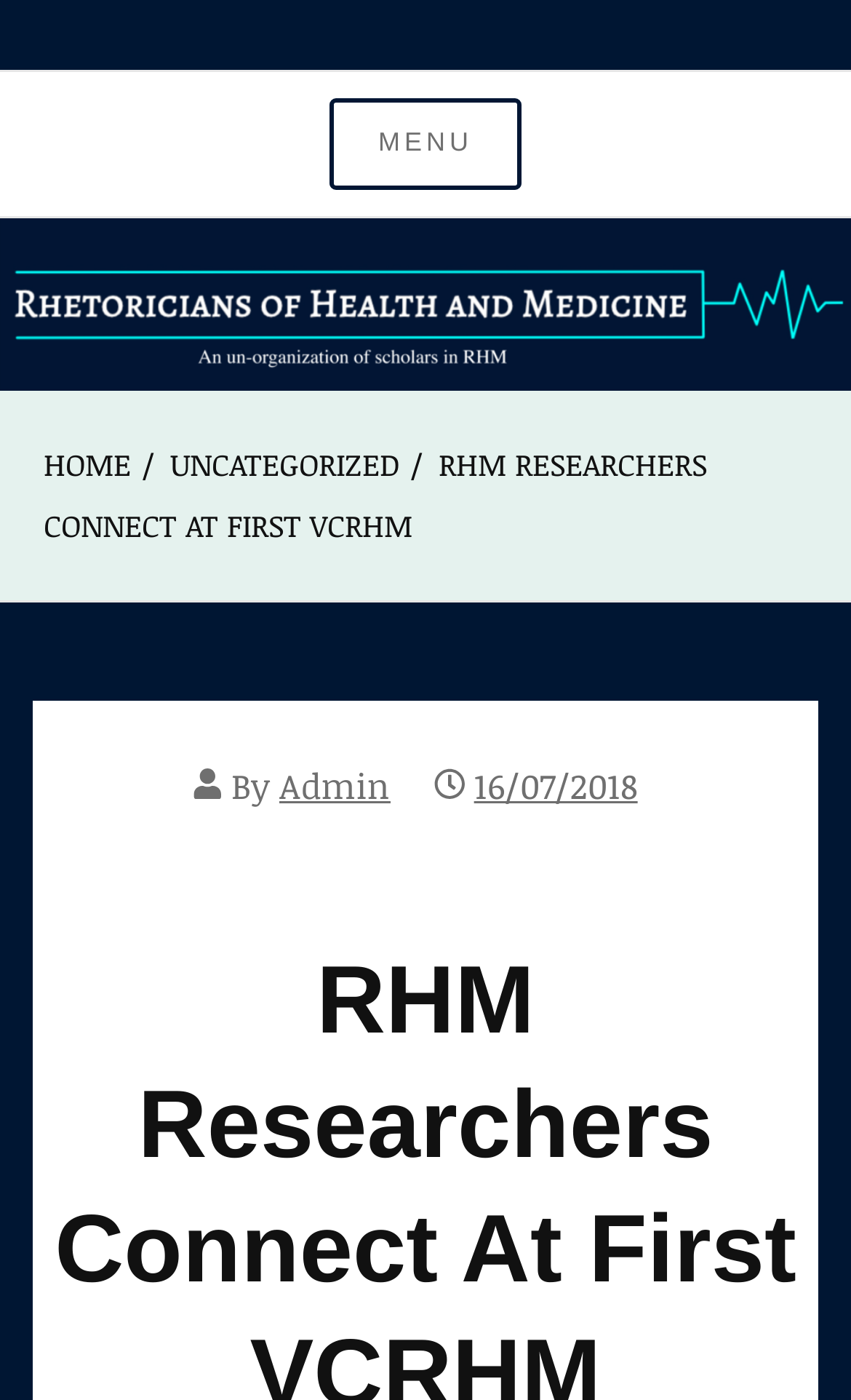Find and generate the main title of the webpage.

RHM Researchers Connect At First VCRHM